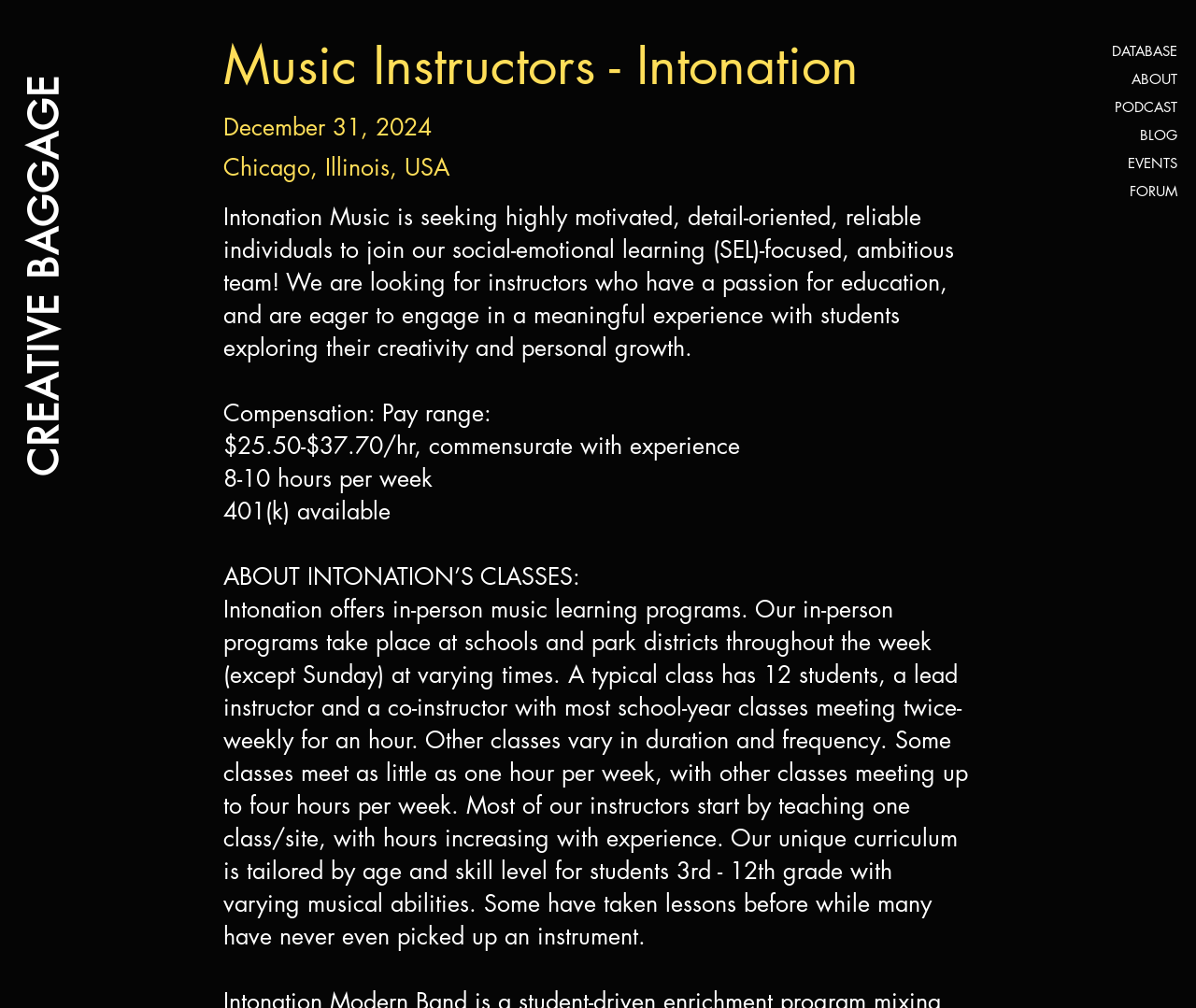Using the description "CREATIVE BAGGAGE", locate and provide the bounding box of the UI element.

[0.014, 0.074, 0.056, 0.472]